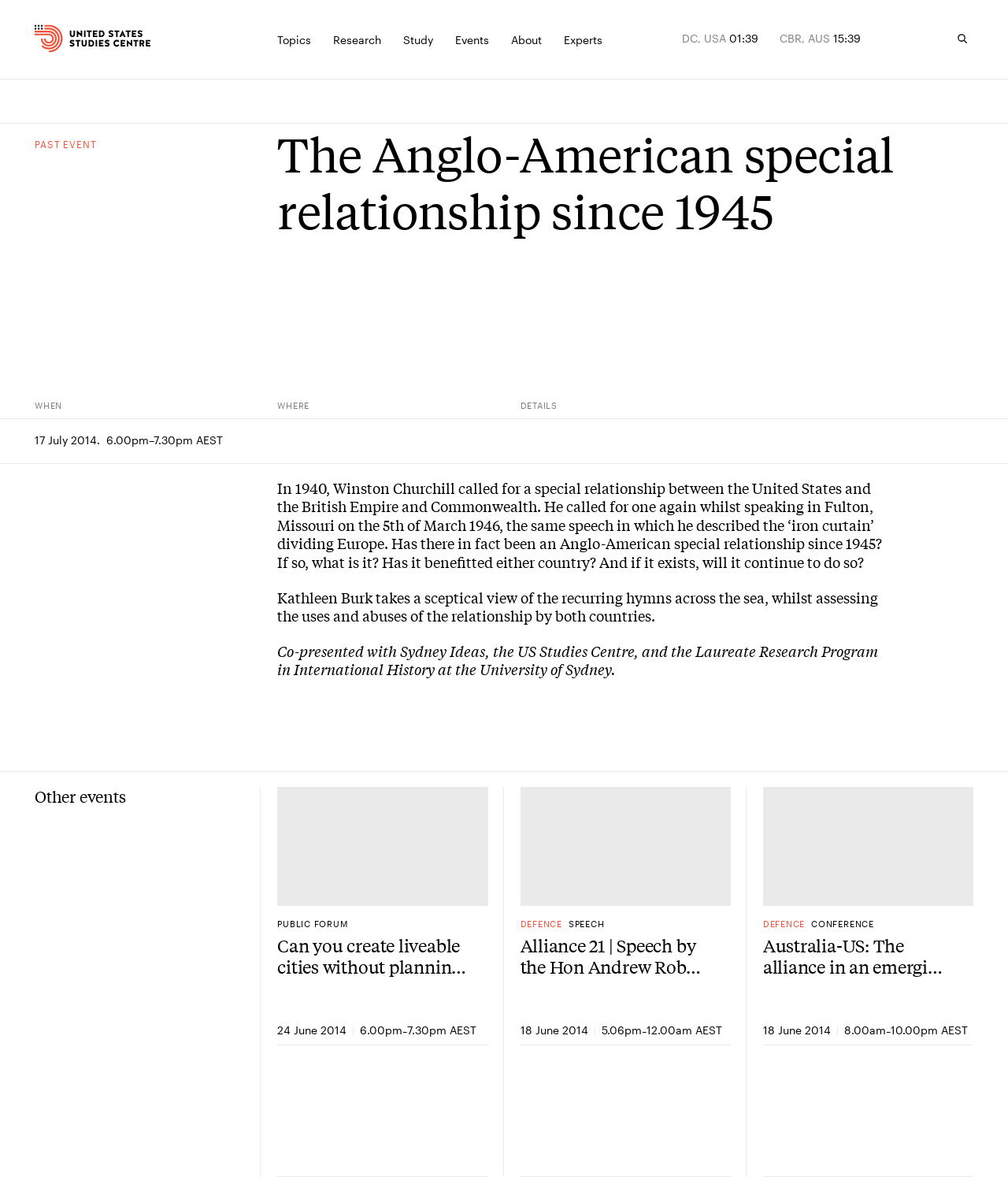Please identify the bounding box coordinates of the clickable area that will fulfill the following instruction: "Click the About button". The coordinates should be in the format of four float numbers between 0 and 1, i.e., [left, top, right, bottom].

[0.507, 0.025, 0.538, 0.041]